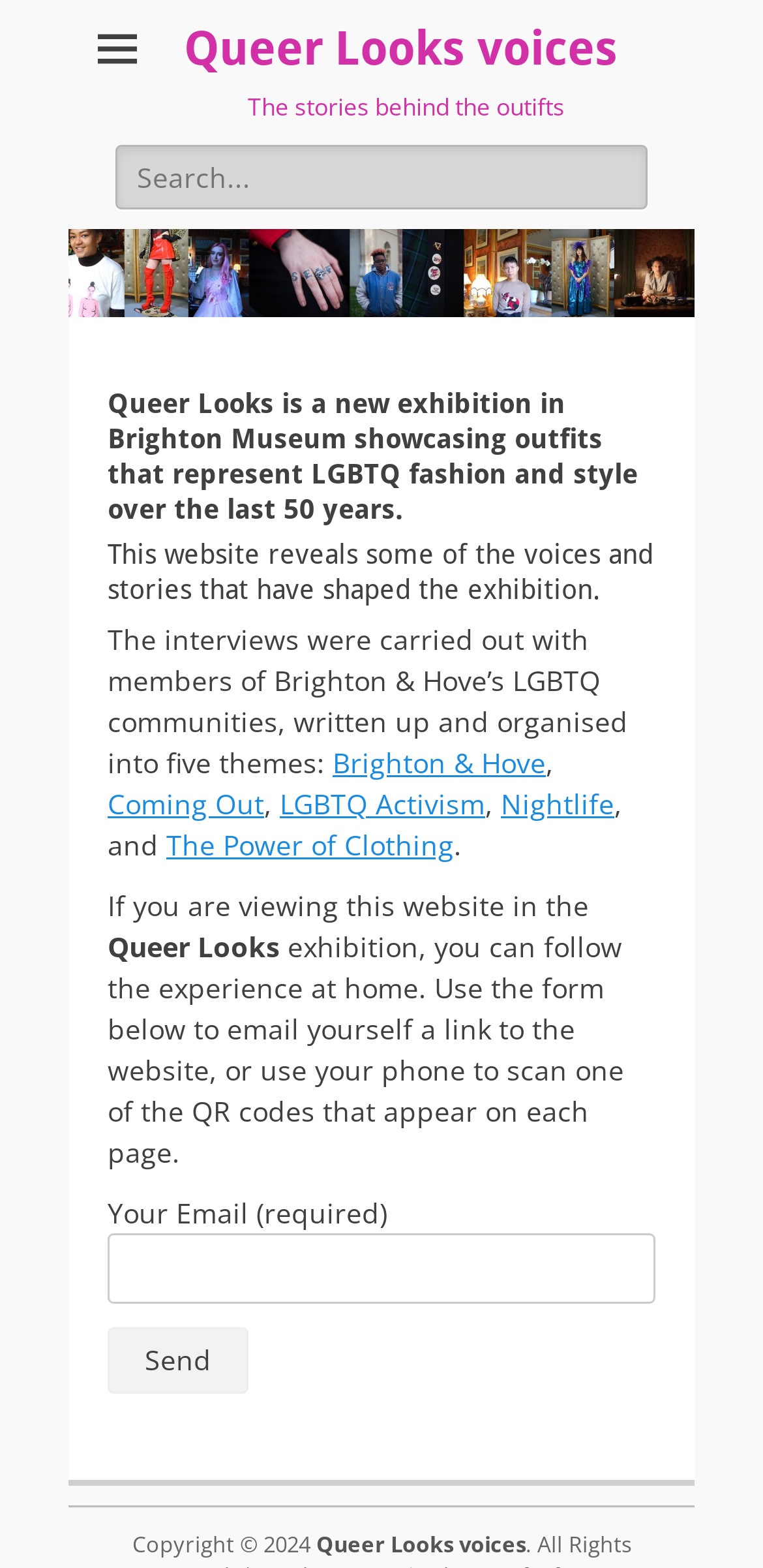Identify the bounding box coordinates of the specific part of the webpage to click to complete this instruction: "Explore Coming Out".

[0.141, 0.5, 0.346, 0.524]